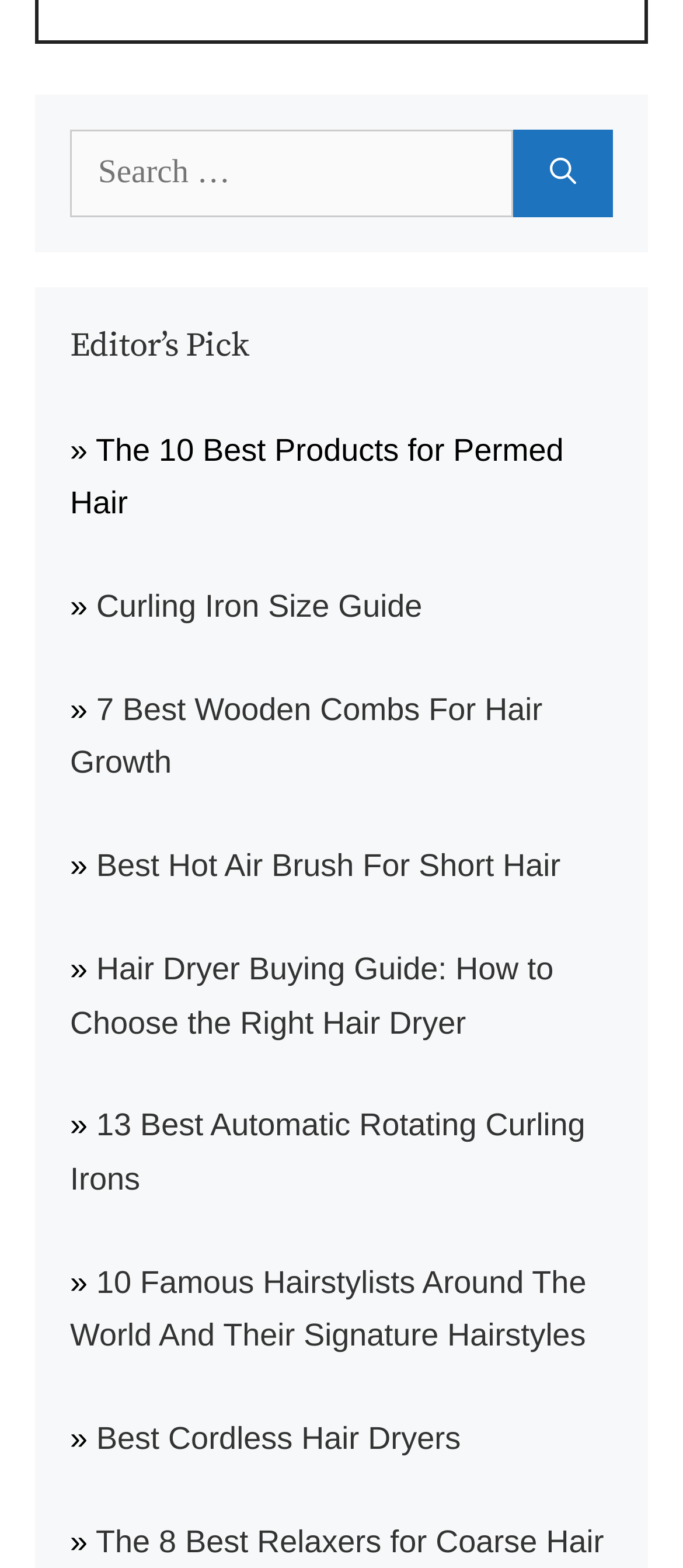Kindly provide the bounding box coordinates of the section you need to click on to fulfill the given instruction: "Click on 'Best Hot Air Brush For Short Hair'".

[0.141, 0.541, 0.821, 0.563]